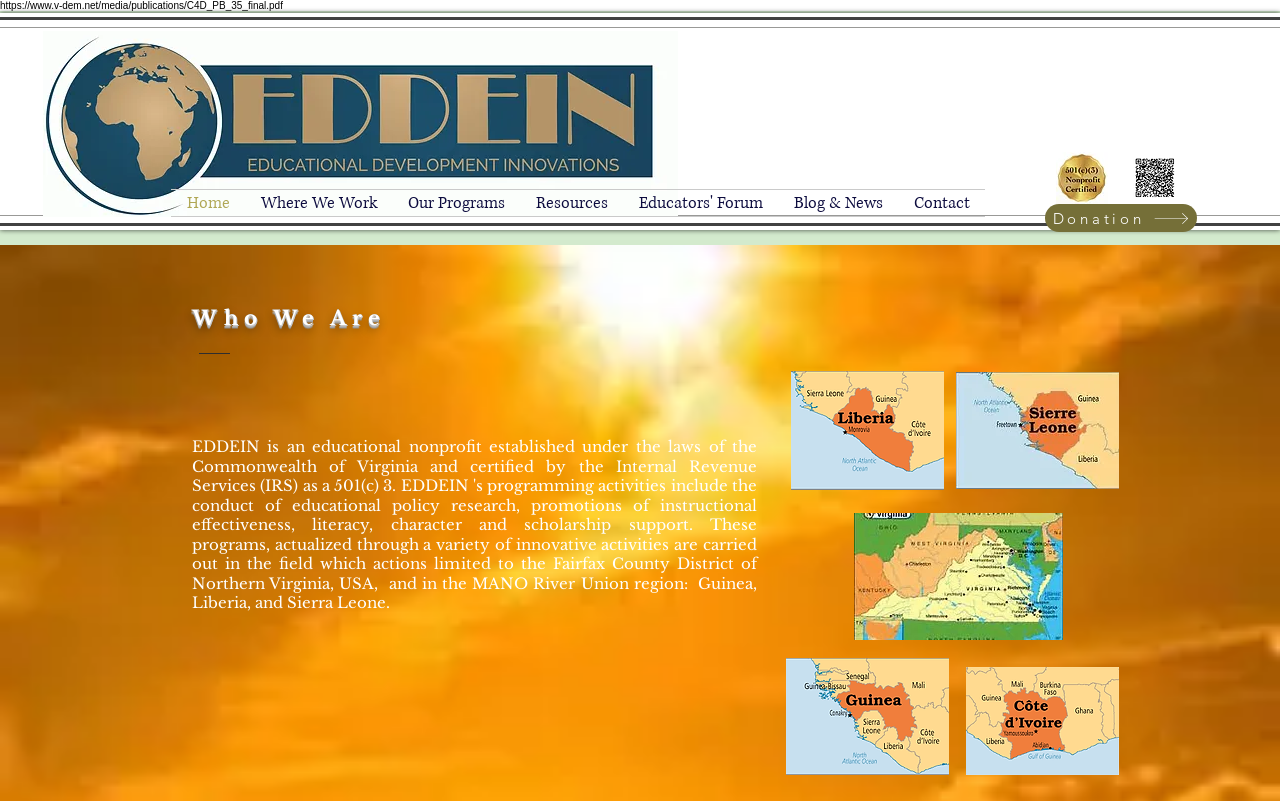Find the bounding box of the UI element described as follows: "Our Programs".

[0.306, 0.237, 0.406, 0.27]